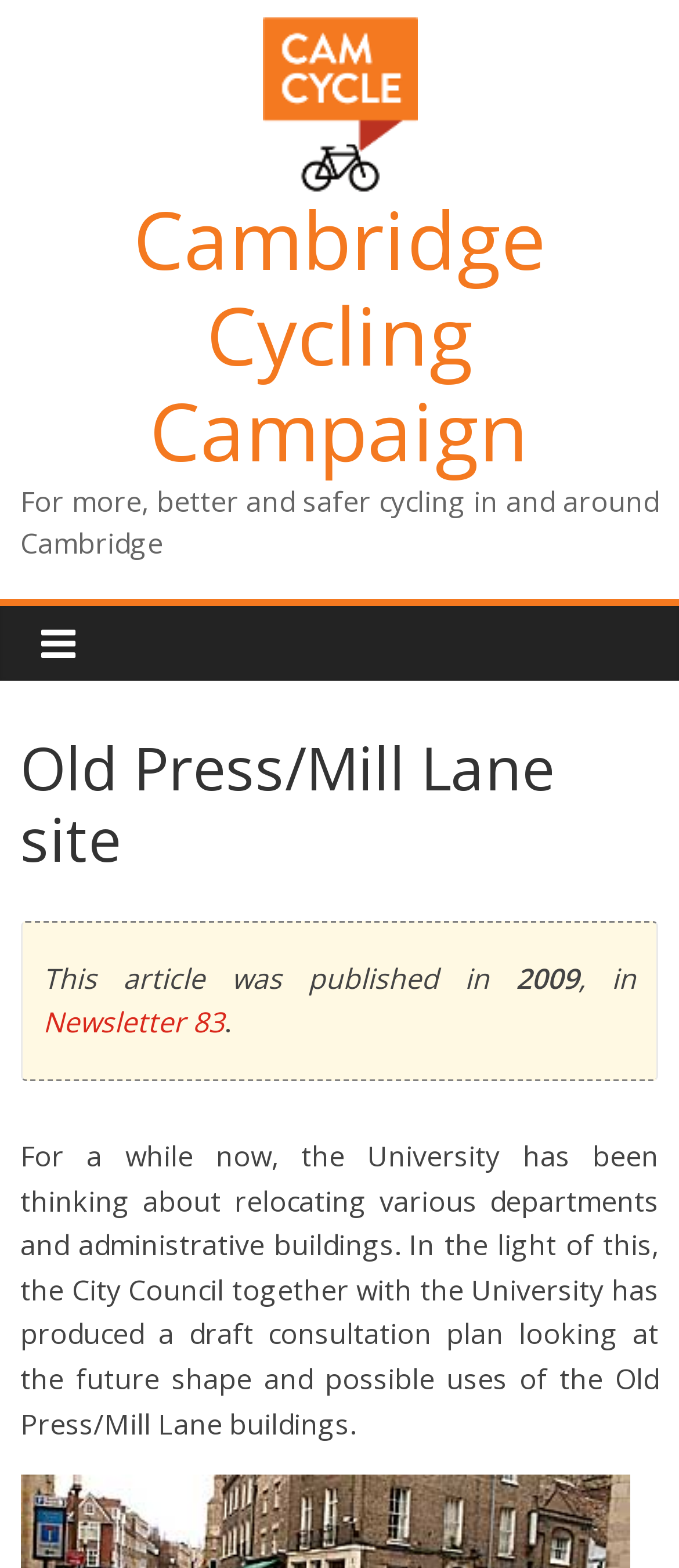Identify the bounding box for the described UI element: "dharris".

None